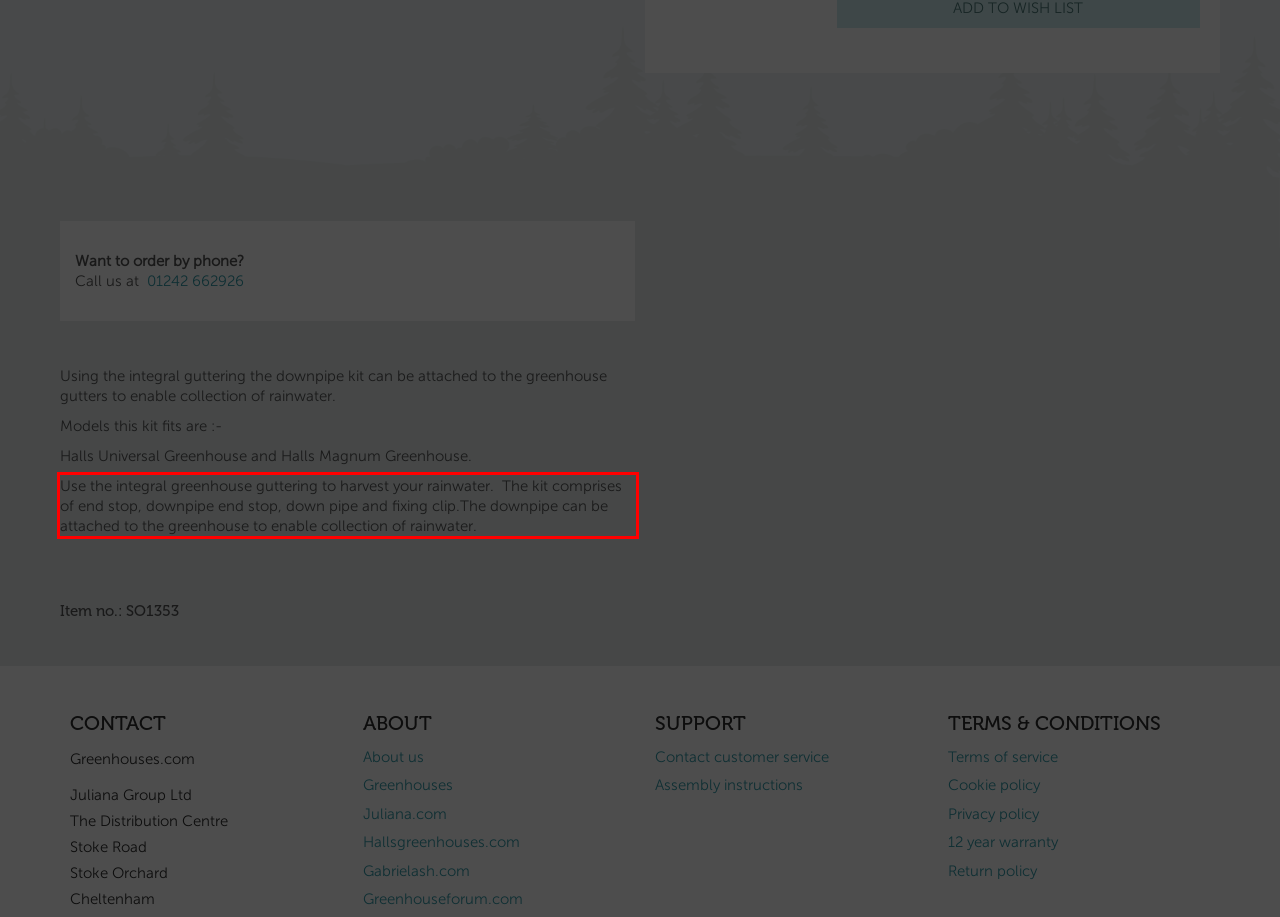Please examine the webpage screenshot containing a red bounding box and use OCR to recognize and output the text inside the red bounding box.

Use the integral greenhouse guttering to harvest your rainwater. The kit comprises of end stop, downpipe end stop, down pipe and fixing clip.The downpipe can be attached to the greenhouse to enable collection of rainwater.